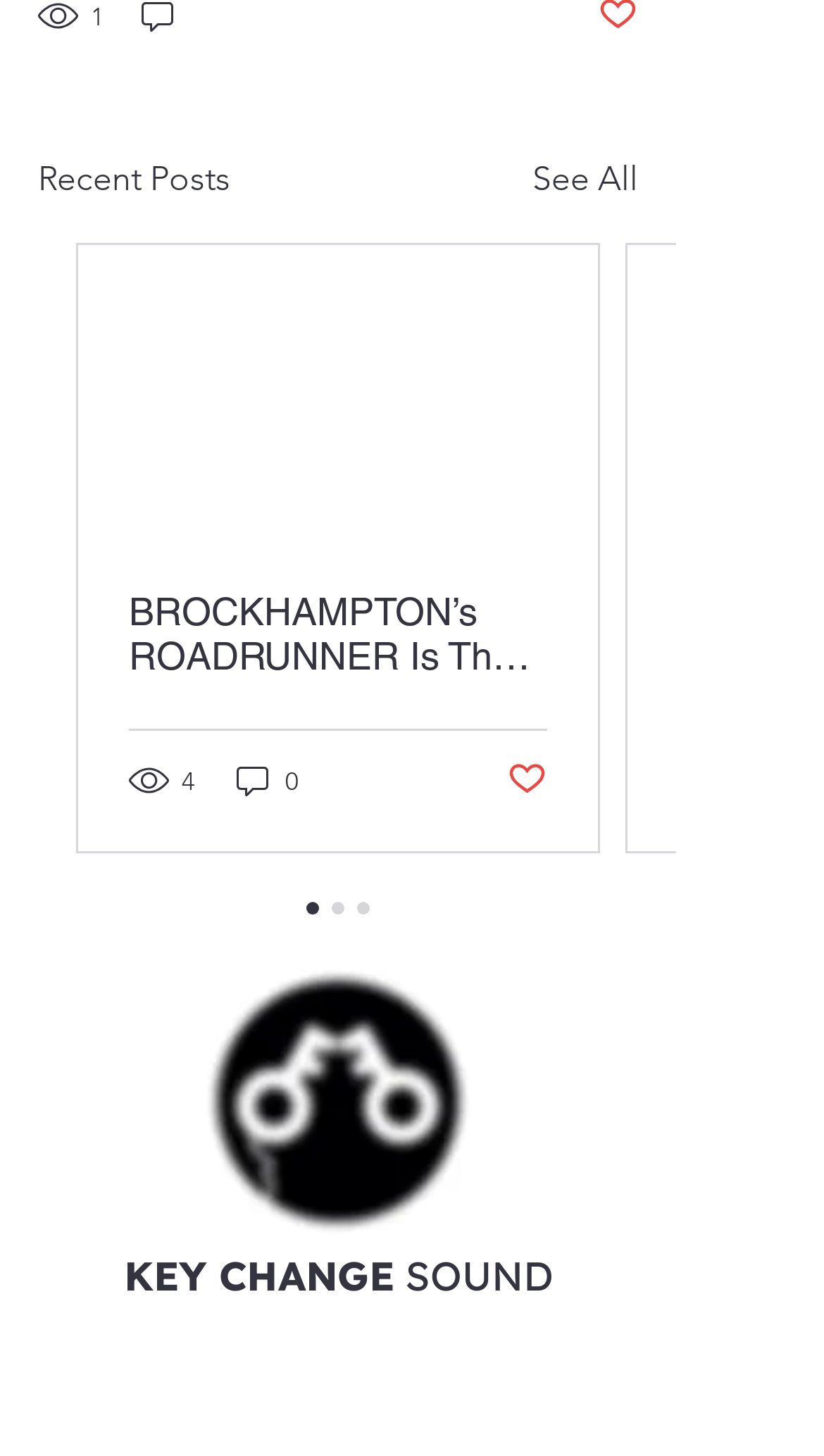Please answer the following question using a single word or phrase: What is the text above the image?

KEY CHANGE SOUND